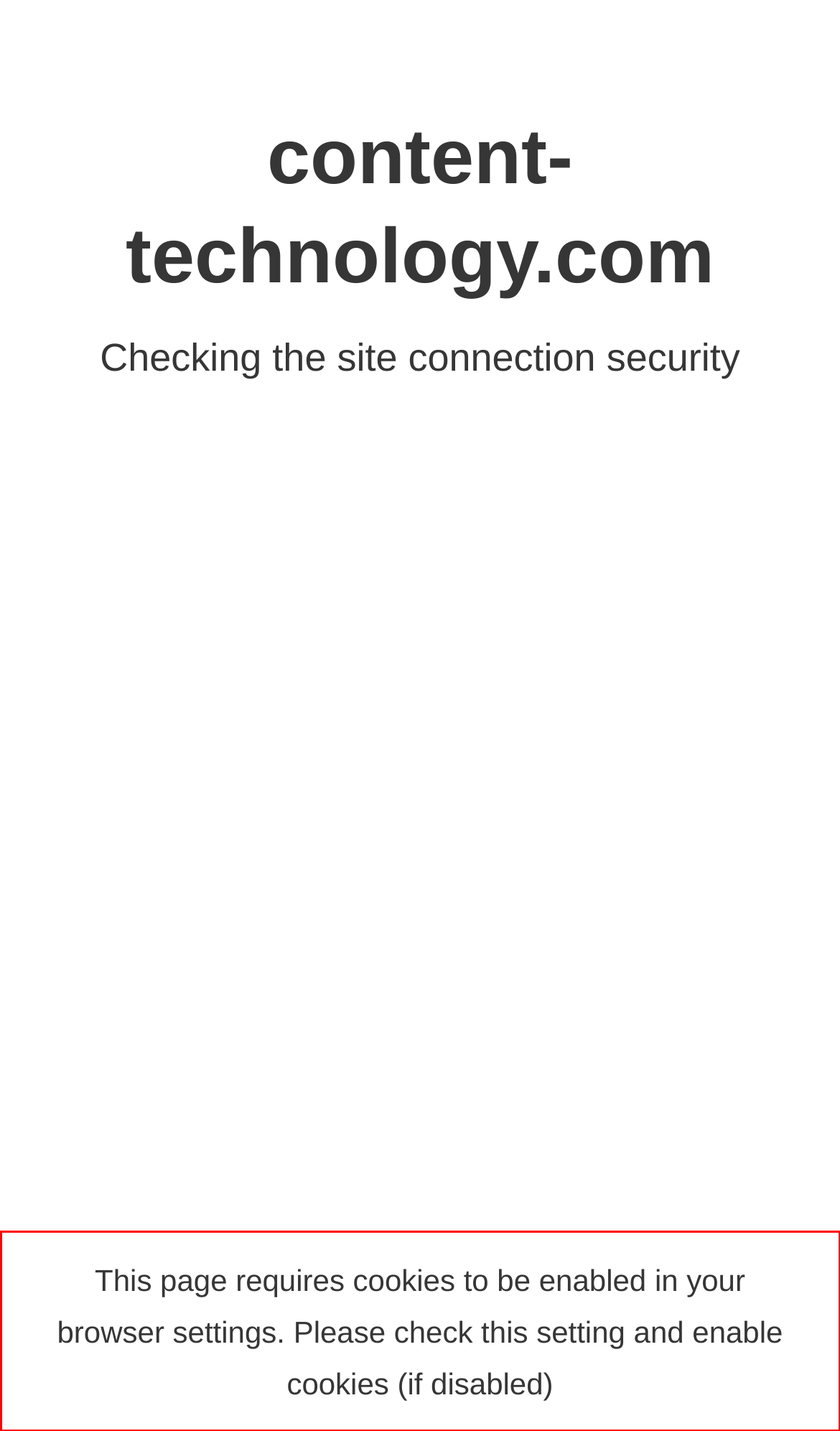Please extract the text content within the red bounding box on the webpage screenshot using OCR.

This page requires cookies to be enabled in your browser settings. Please check this setting and enable cookies (if disabled)